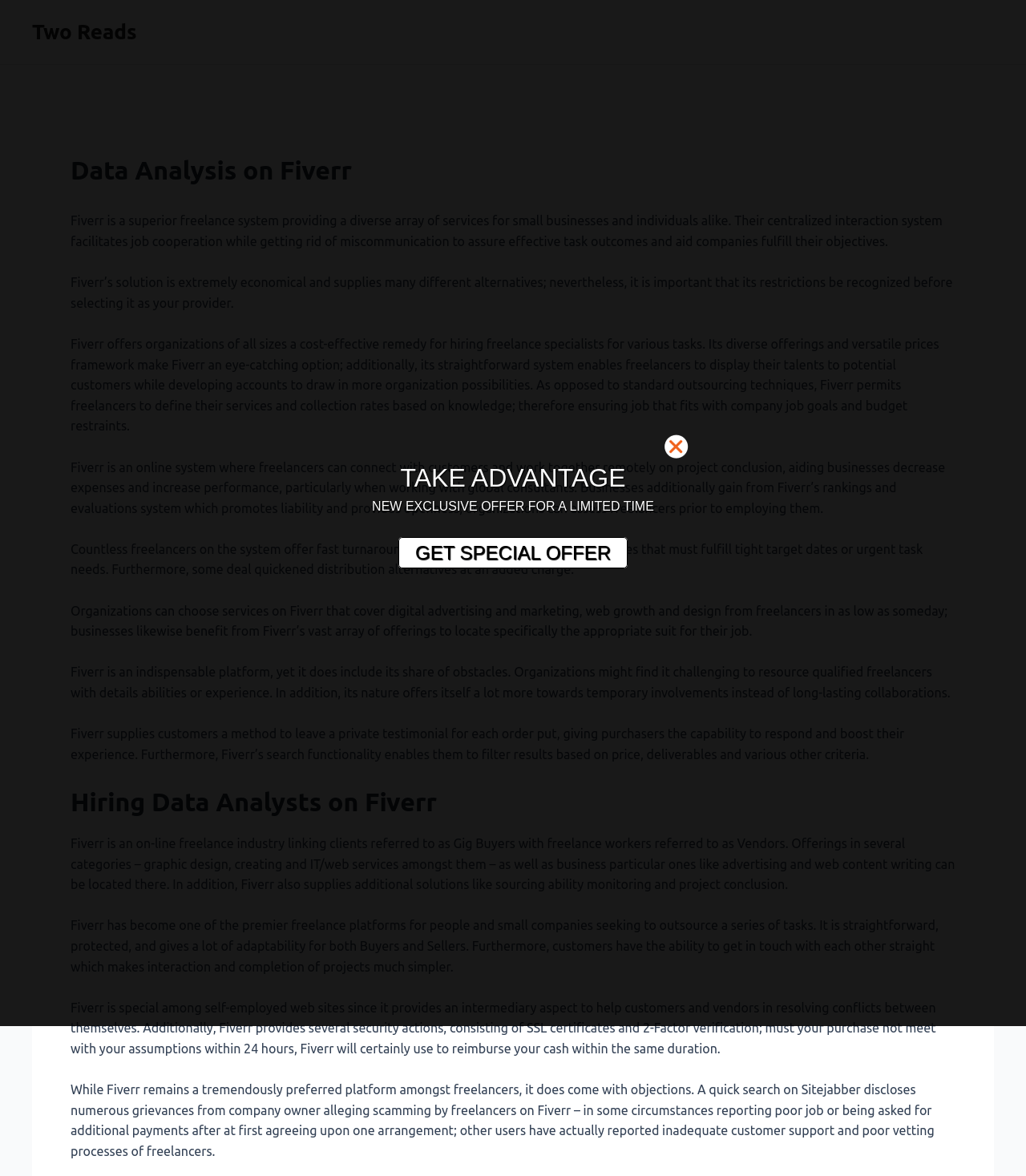Summarize the webpage with a detailed and informative caption.

The webpage is about Fiverr, a freelance platform, with a focus on analyzing data with Fiverr. At the top, there is a link to "Two Reads" and a header that reads "Data Analysis on Fiverr". Below the header, there is a block of text that describes Fiverr as a superior freelance system providing a diverse array of services for small businesses and individuals. 

The text is divided into several paragraphs, each describing a different aspect of Fiverr's services, such as its cost-effective solution, diverse offerings, and flexible pricing framework. The text also highlights the benefits of using Fiverr, including the ability to decrease expenses and increase performance, as well as the platform's ranking and evaluation system that promotes accountability and transparency.

Further down, there is a heading "Hiring Data Analysts on Fiverr" followed by more text that describes Fiverr as an online freelance marketplace connecting clients with freelance workers. The text also mentions the various categories of services offered on the platform, including graphic design, writing, and IT/web services.

On the right side of the page, there are several calls-to-action, including a link to "GET SPECIAL OFFER" and text that reads "TAKE ADVANTAGE" and "NEW EXCLUSIVE OFFER FOR A LIMITED TIME". These elements are positioned near the middle of the page, slightly above the halfway point.